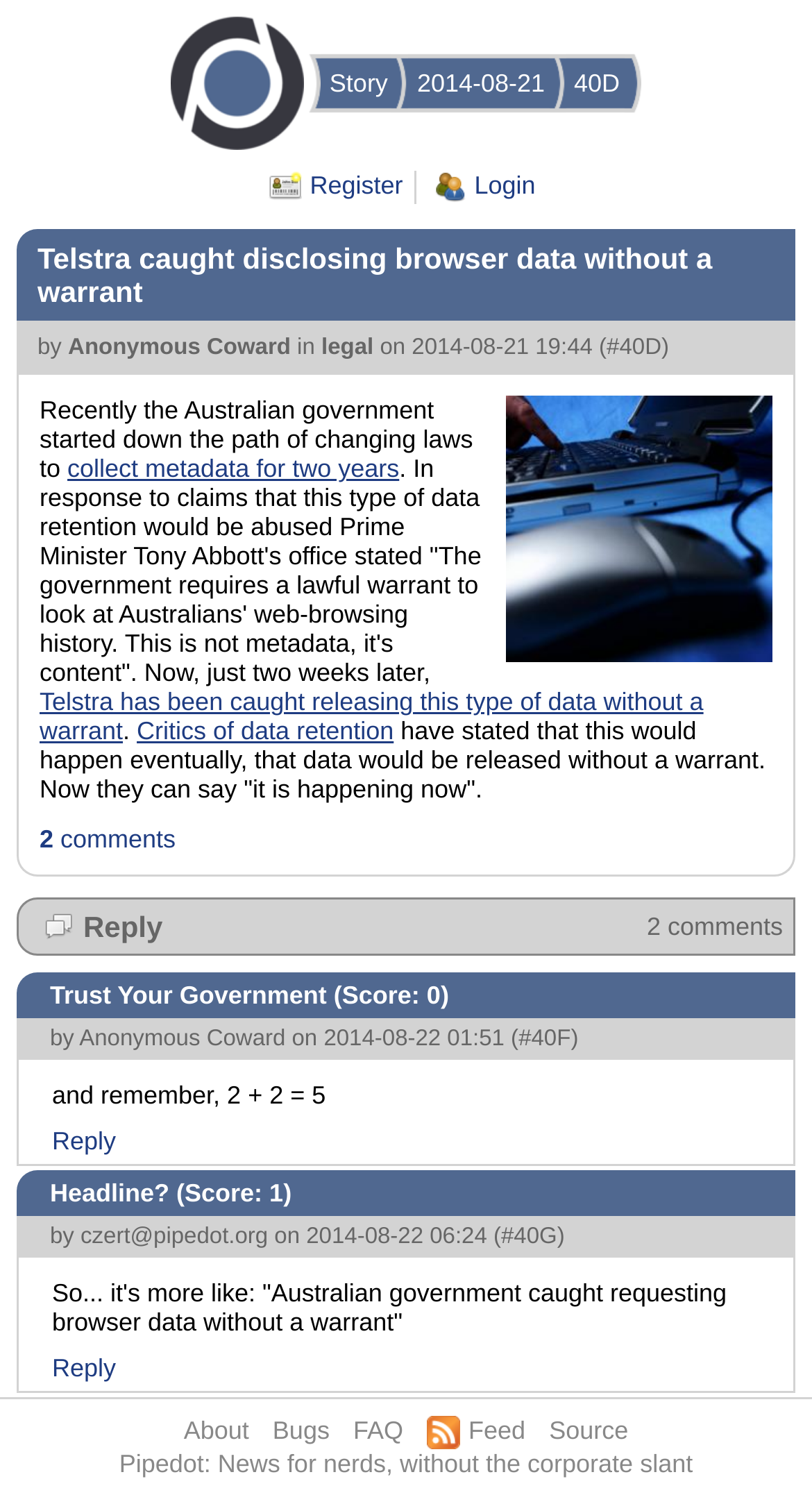What is the date of the first article?
Could you answer the question with a detailed and thorough explanation?

I found the date by looking at the first article, where it says '2014-08-21' below the article title.